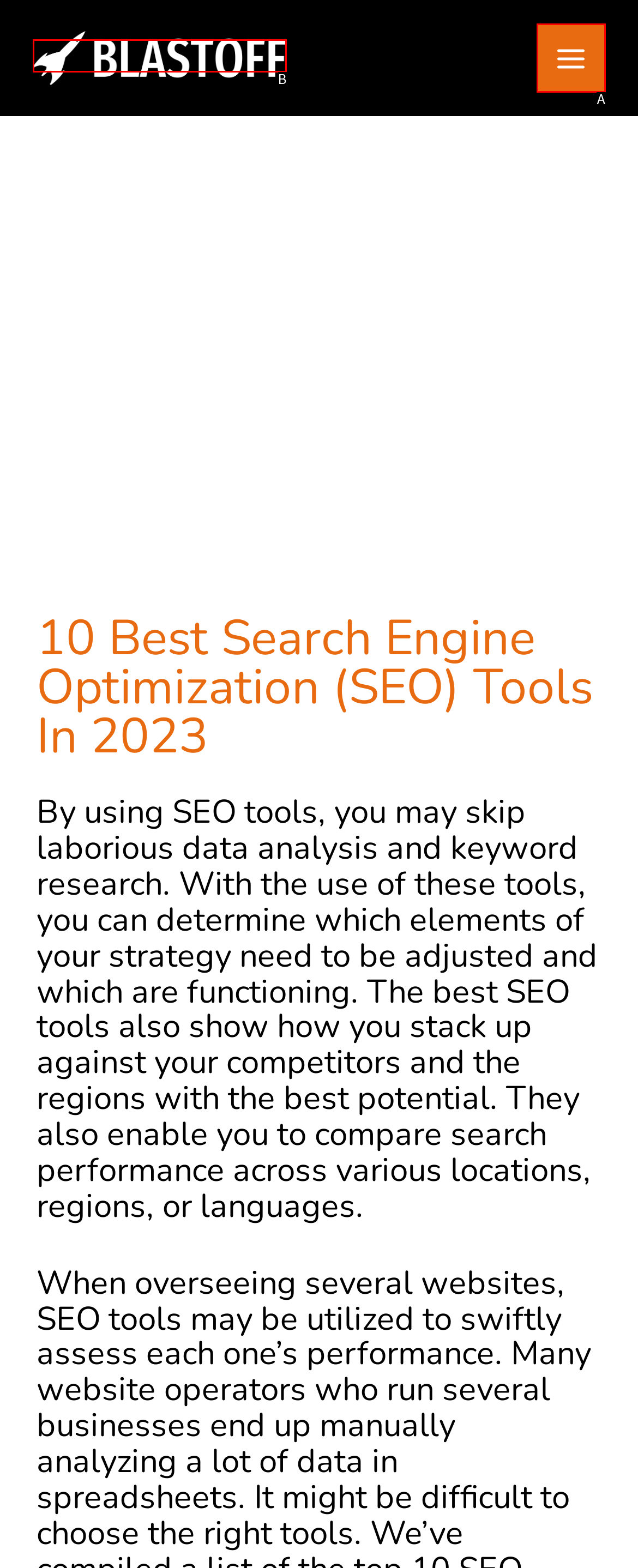Determine the option that best fits the description: alt="We Build Websites For Startups"
Reply with the letter of the correct option directly.

B